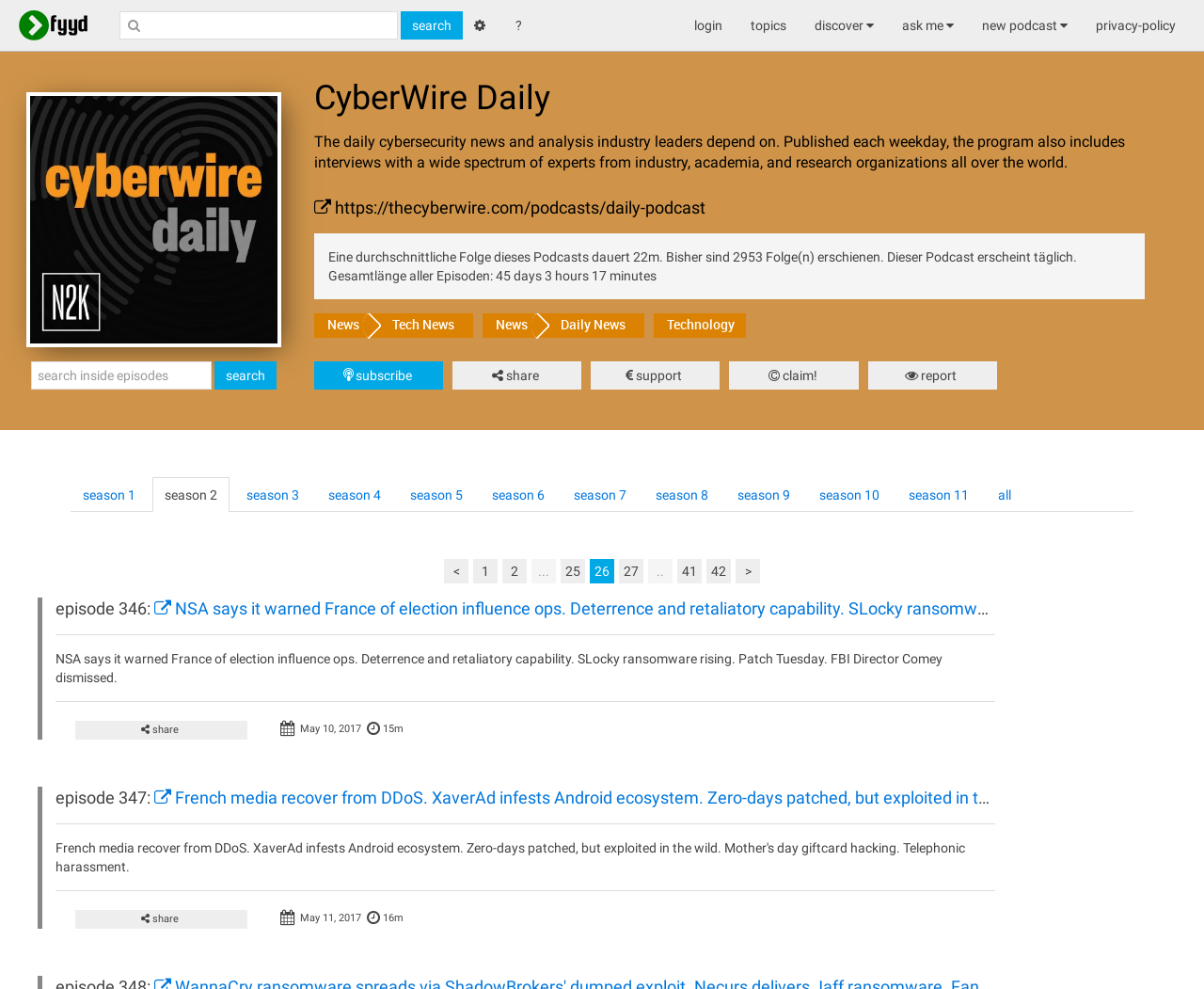Locate the bounding box coordinates of the clickable region necessary to complete the following instruction: "share the episode". Provide the coordinates in the format of four float numbers between 0 and 1, i.e., [left, top, right, bottom].

[0.376, 0.365, 0.483, 0.394]